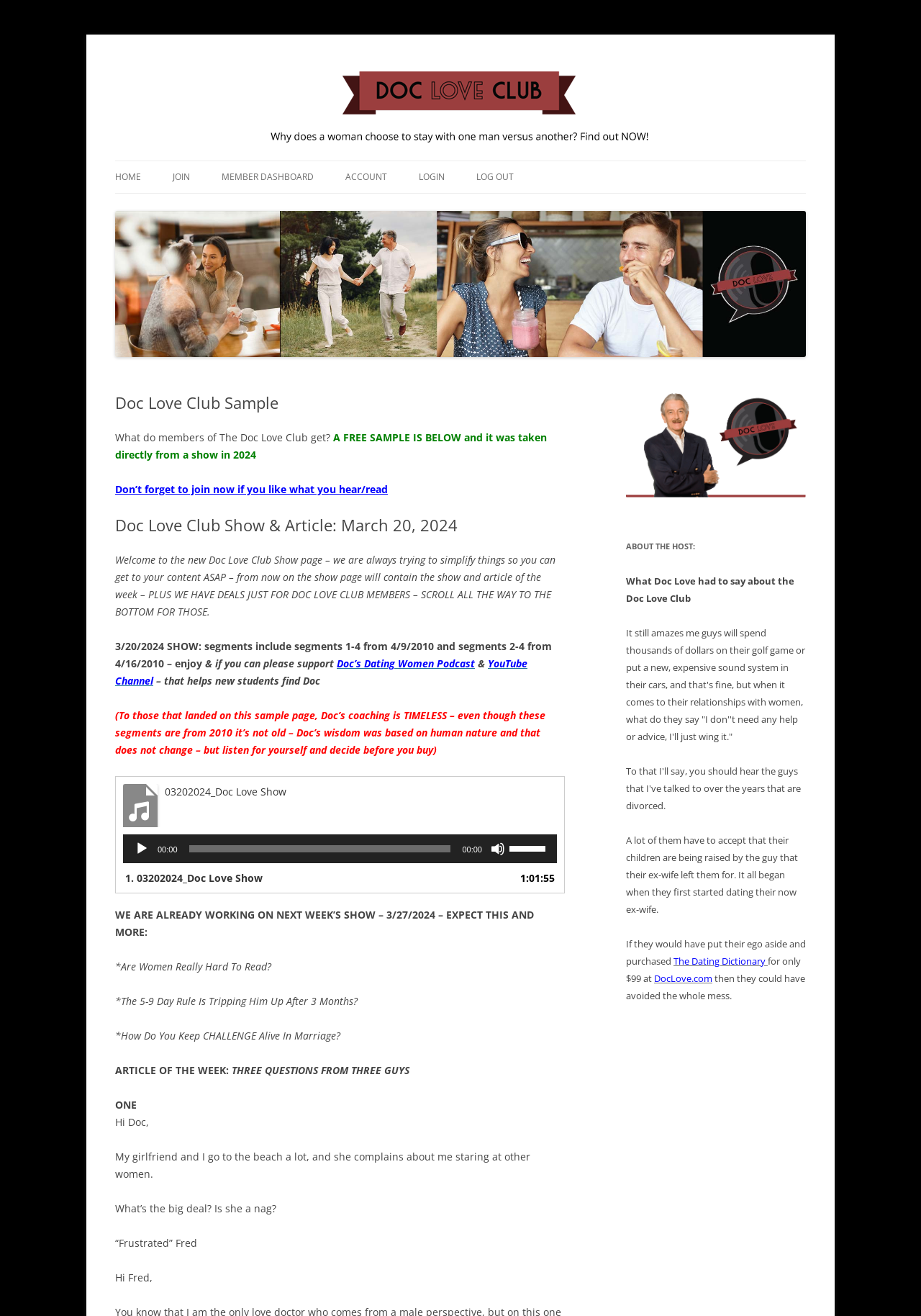What is the title of the current show?
Look at the image and construct a detailed response to the question.

I found the title of the current show by looking at the heading 'Doc Love Club Show & Article: March 20, 2024' which is located below the 'What do members of The Doc Love Club get?' text.